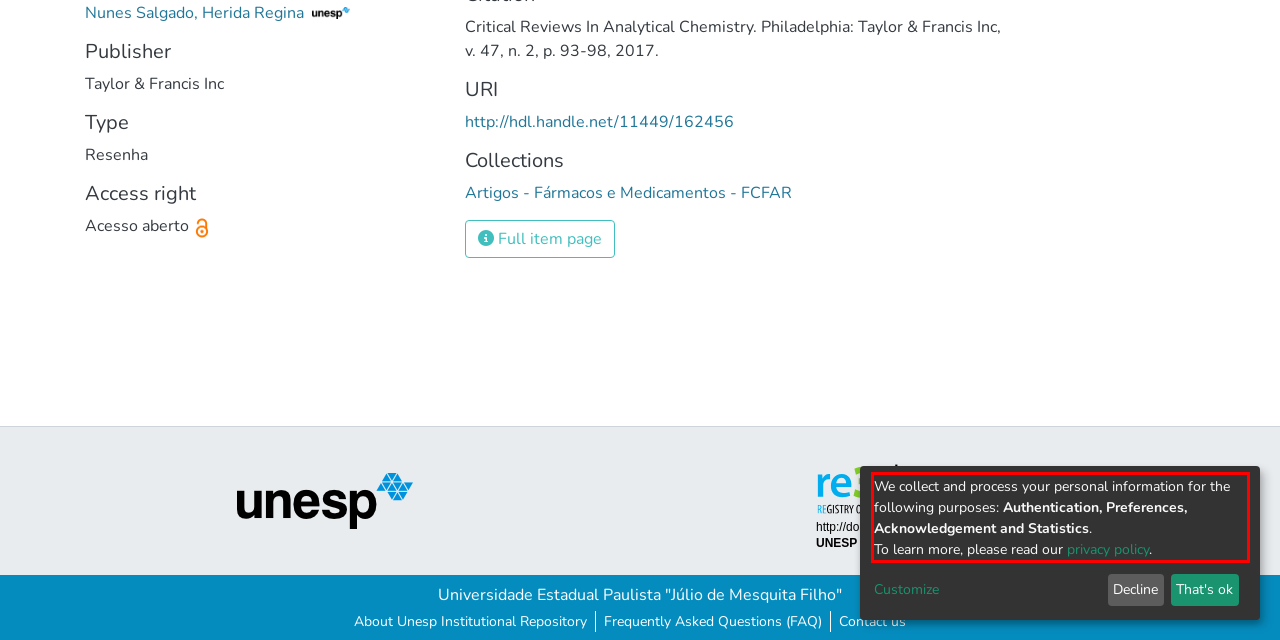From the screenshot of the webpage, locate the red bounding box and extract the text contained within that area.

We collect and process your personal information for the following purposes: Authentication, Preferences, Acknowledgement and Statistics. To learn more, please read our privacy policy.